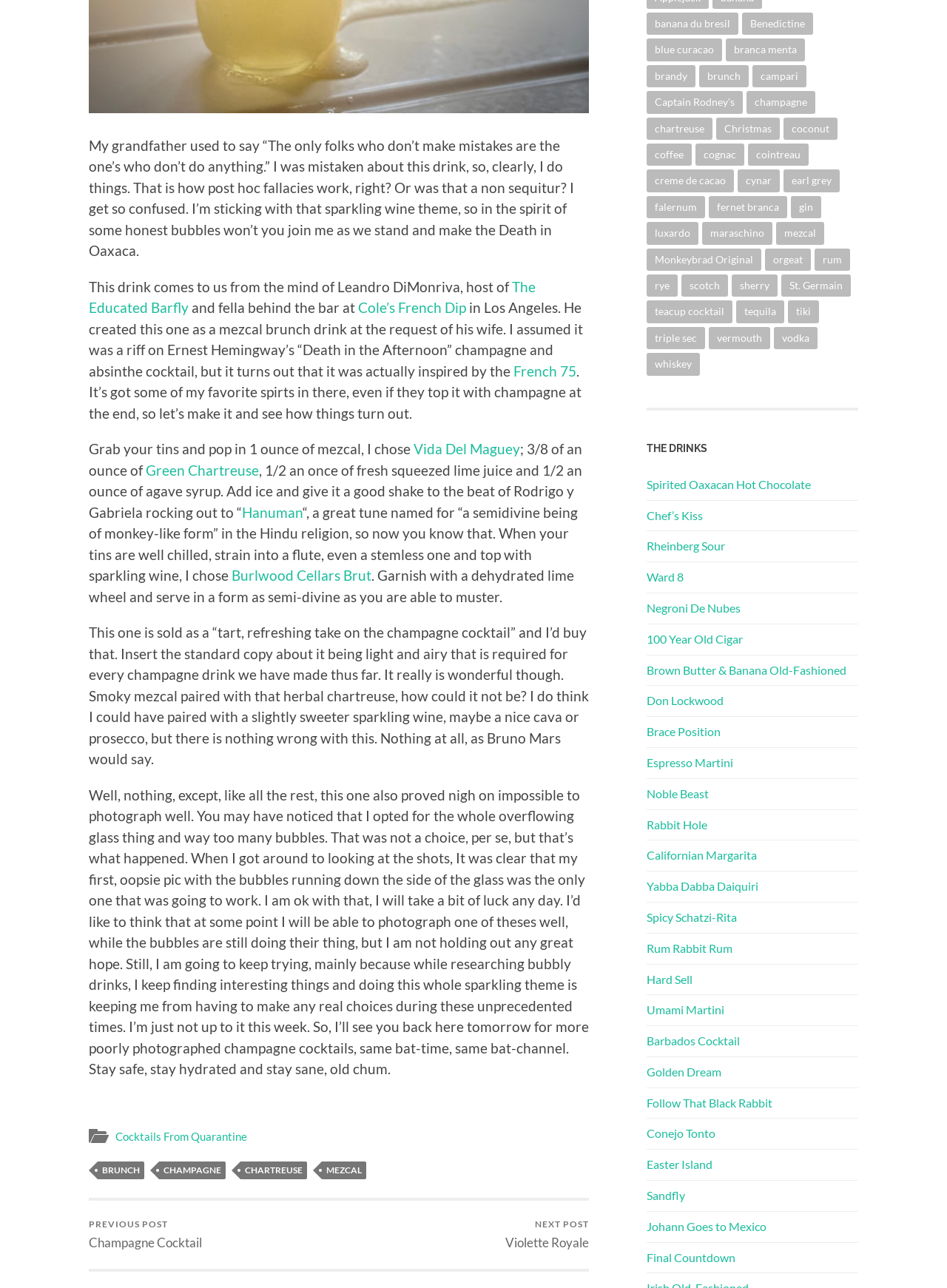Given the content of the image, can you provide a detailed answer to the question?
How many ingredients are used in the Death in Oaxaca cocktail?

The number of ingredients used in the Death in Oaxaca cocktail can be found by counting the ingredients listed in the instructions, which are mezcal, Green Chartreuse, lime juice, agave syrup, and sparkling wine.